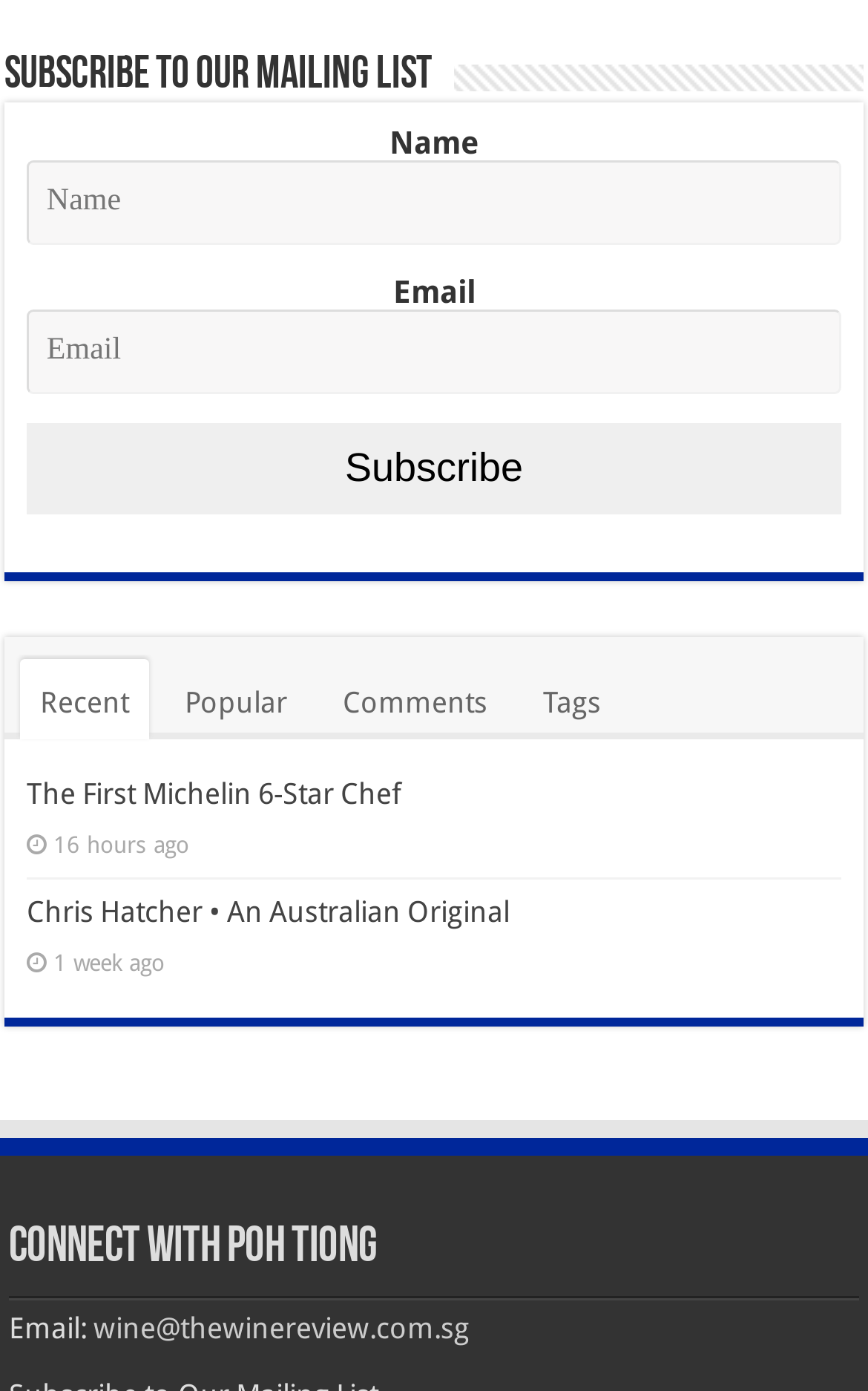Determine the bounding box for the described UI element: "The First Michelin 6-Star Chef".

[0.031, 0.558, 0.461, 0.582]